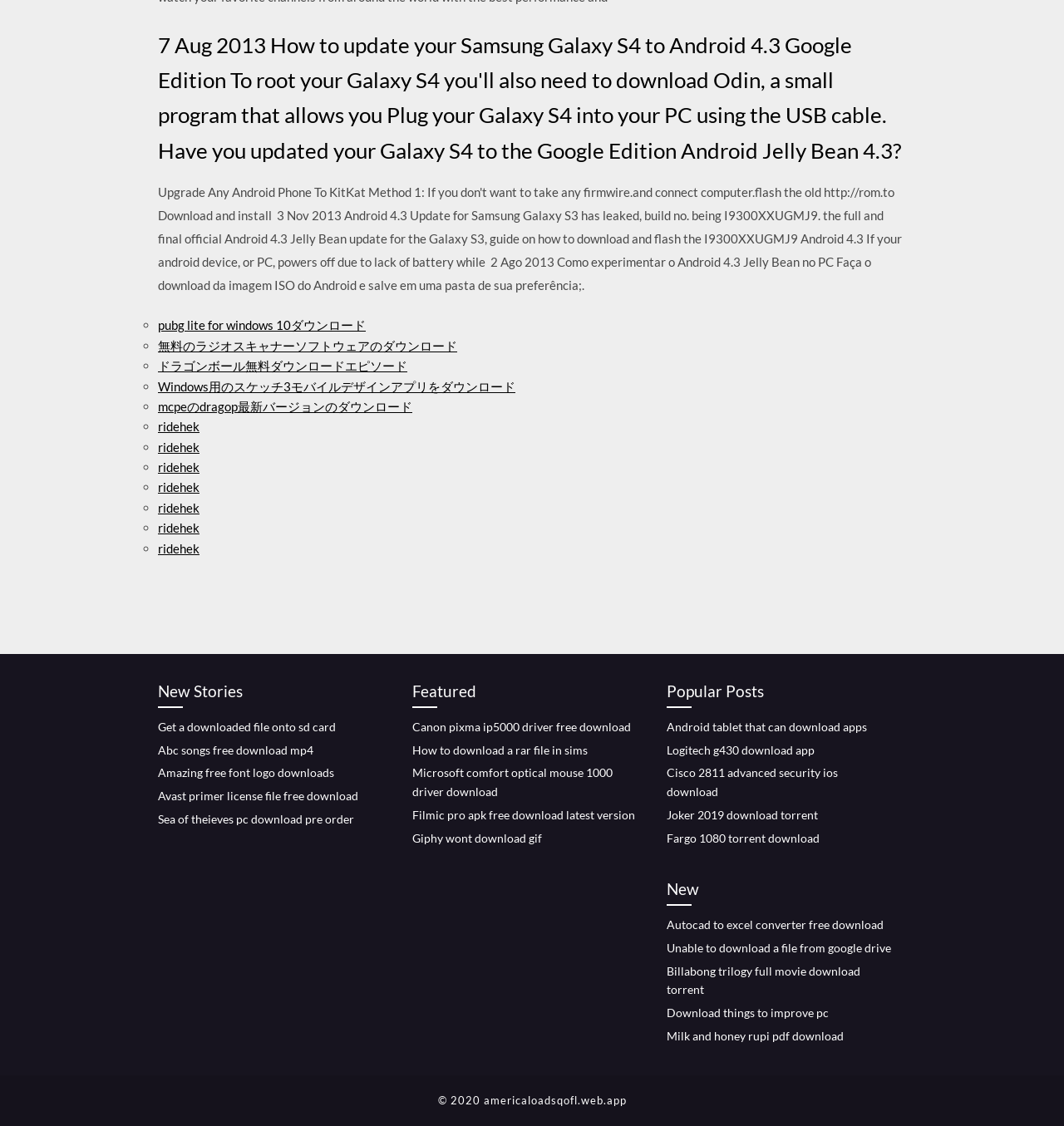Provide the bounding box coordinates of the HTML element this sentence describes: "Download things to improve pc".

[0.627, 0.893, 0.779, 0.906]